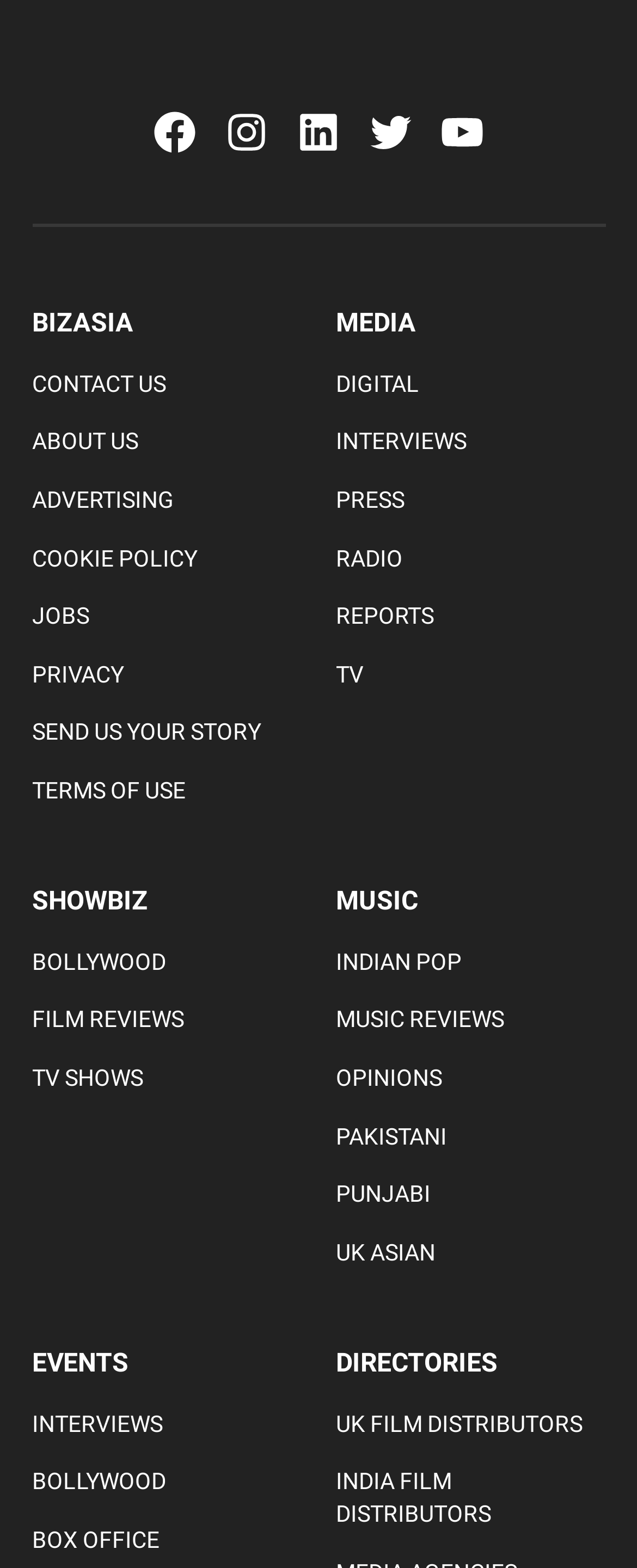Give a concise answer using one word or a phrase to the following question:
What is the logo of the website?

bizasialogo-white